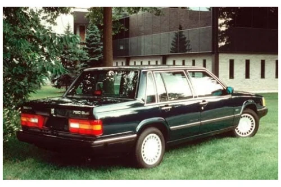Offer a detailed account of the various components present in the image.

The image features a 1990 Volvo 760 GLE 4 Door Sedan, showcasing its classic design from the late 20th century. The car is parked on a lush green lawn, with a backdrop of trees and a modern building that adds to the aesthetic. The model is known for its elegant lines and prominent rear lights, characteristic of Volvo's design philosophy during that era. This particular sedan is distinguished by its glossy dark green exterior and sleek profile, representing the luxury and practicality that Volvo aimed for in its vehicles.